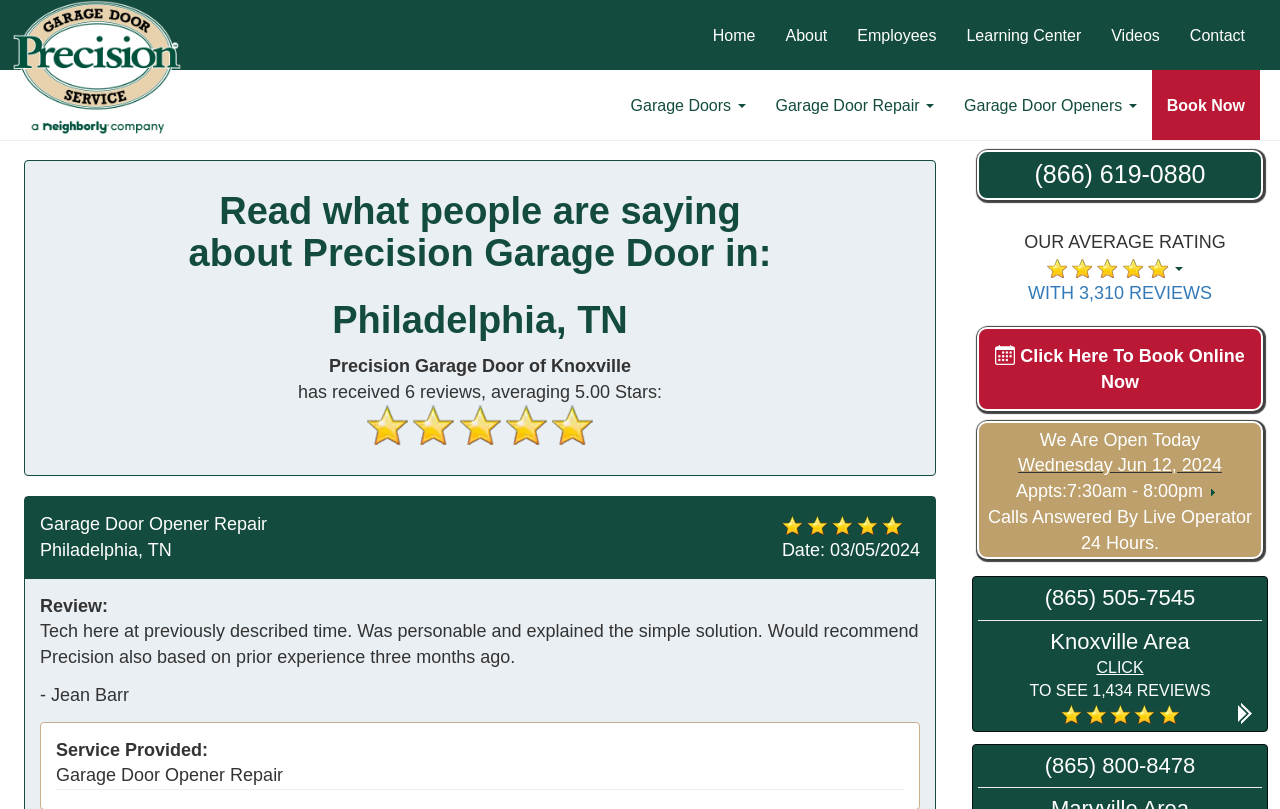Find the bounding box of the element with the following description: "Garage Door Repair". The coordinates must be four float numbers between 0 and 1, formatted as [left, top, right, bottom].

[0.594, 0.087, 0.741, 0.173]